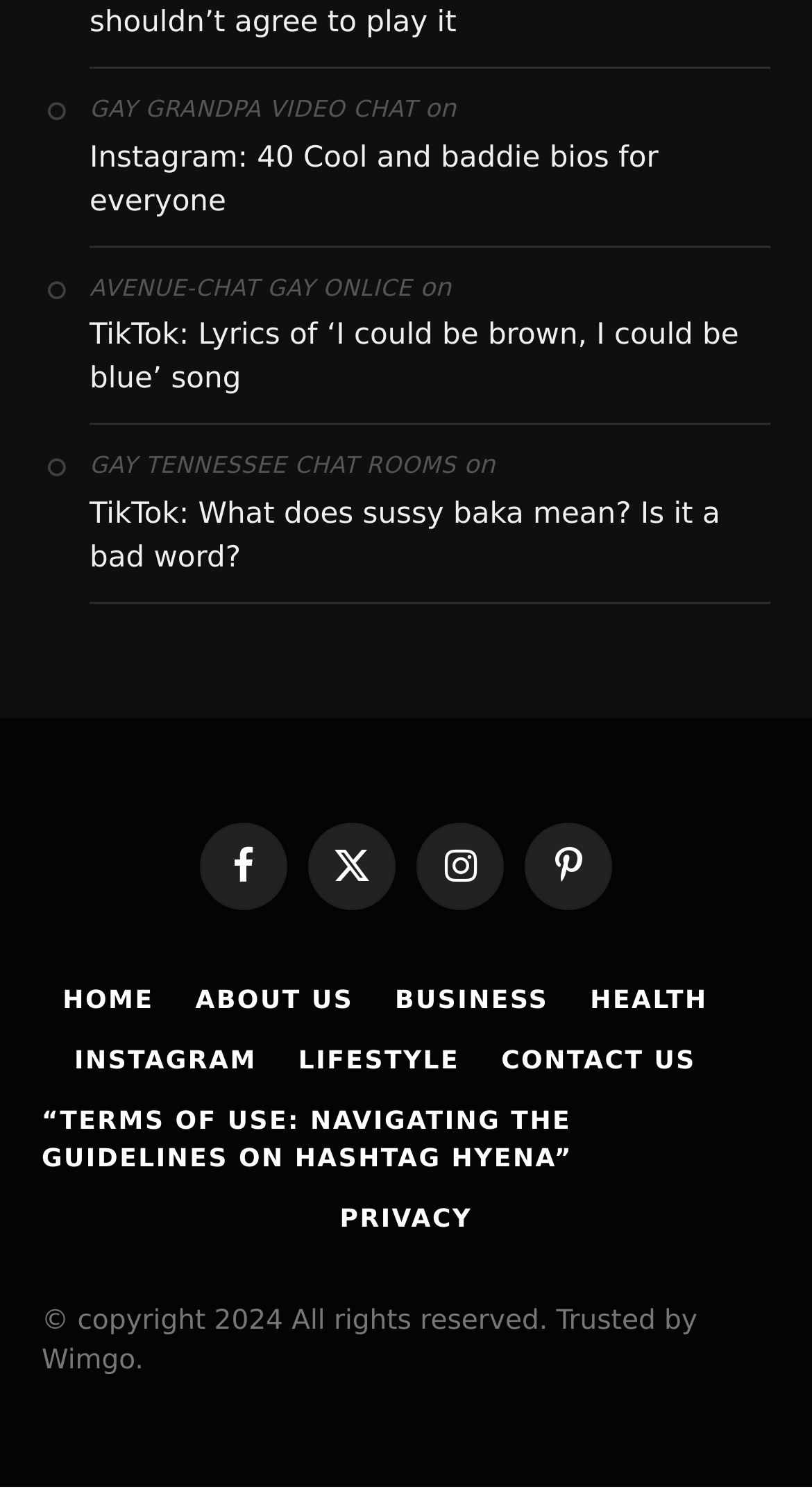Find the bounding box coordinates of the clickable region needed to perform the following instruction: "Check Privacy policy". The coordinates should be provided as four float numbers between 0 and 1, i.e., [left, top, right, bottom].

[0.418, 0.801, 0.582, 0.82]